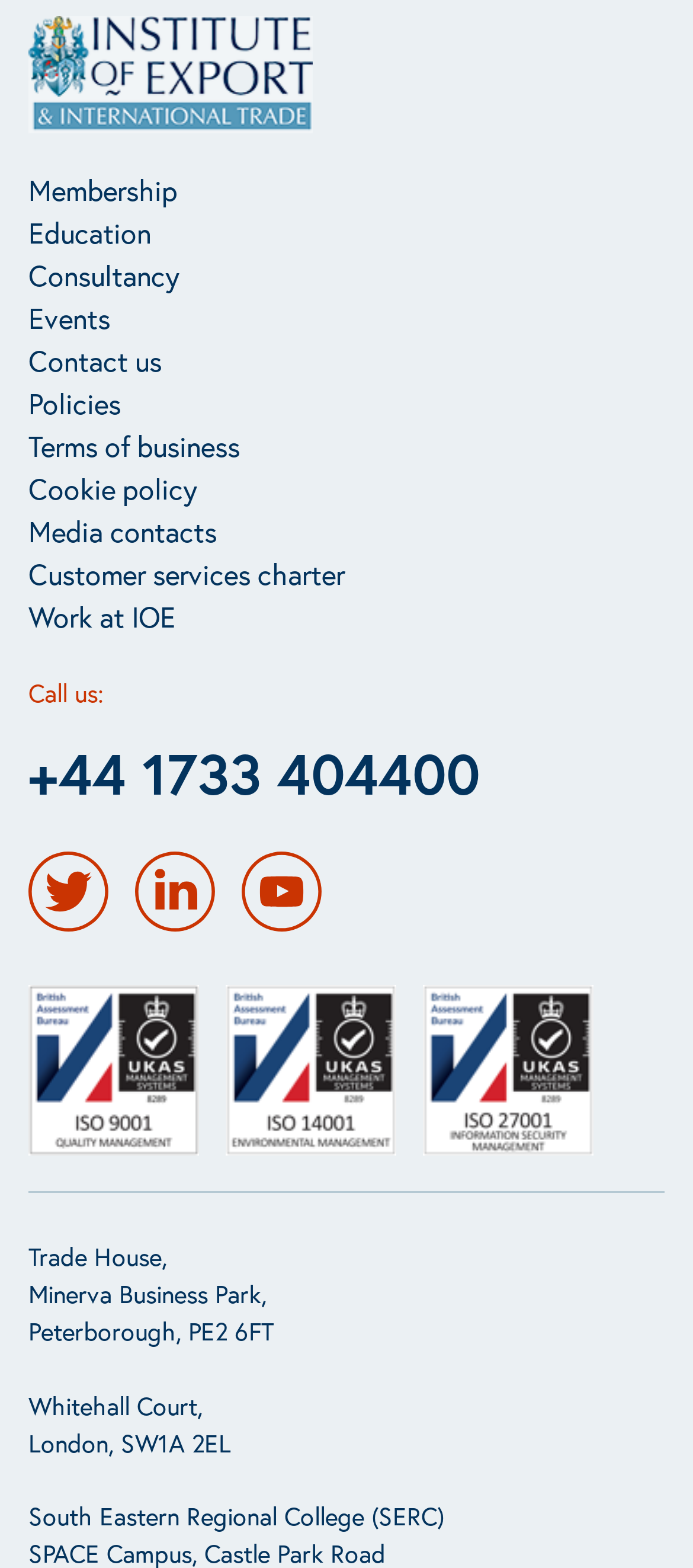Please locate the bounding box coordinates of the region I need to click to follow this instruction: "Call the phone number".

[0.041, 0.469, 0.692, 0.517]